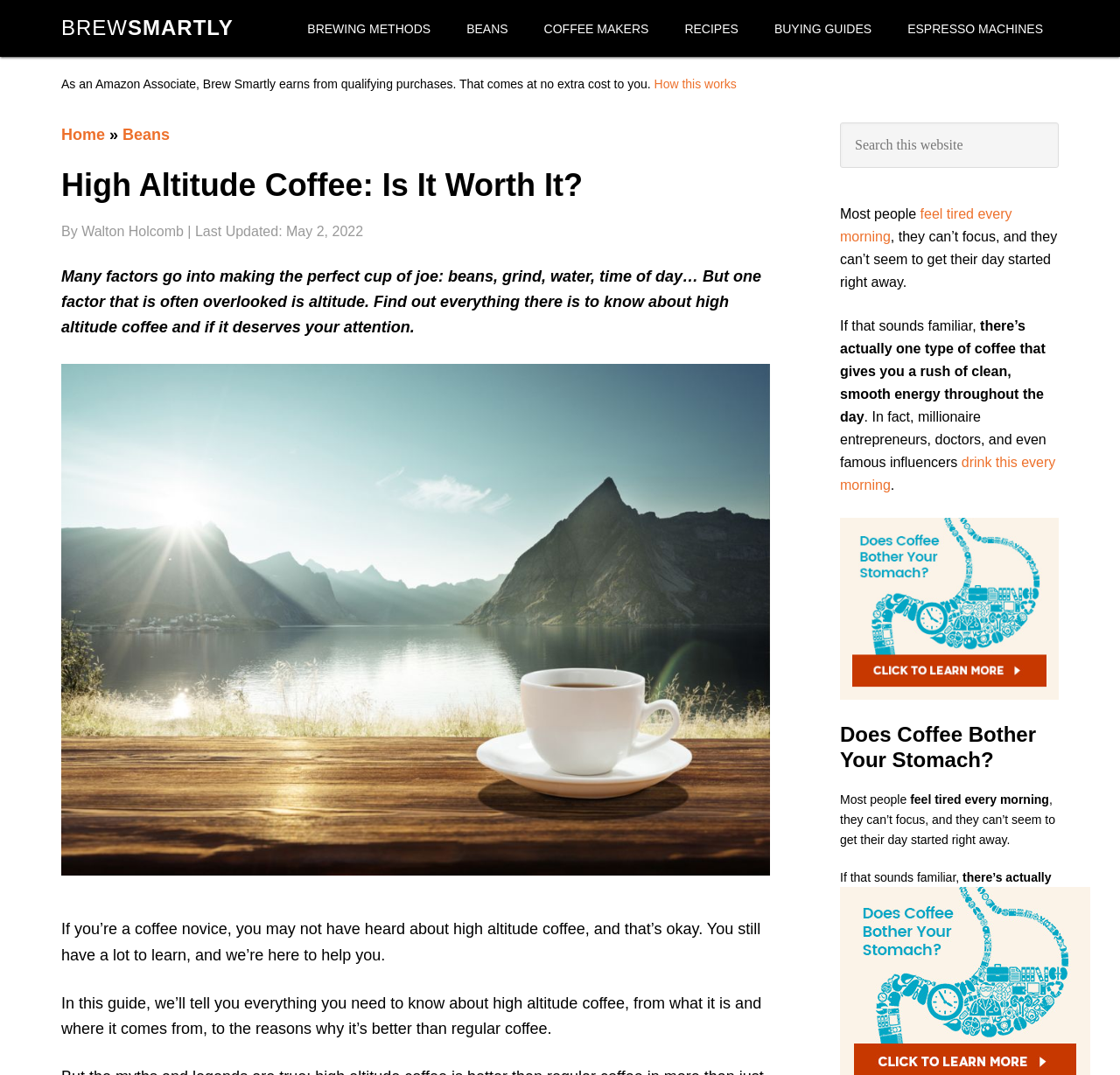What is the topic of the article?
Please provide a detailed answer to the question.

I found the answer by looking at the heading element with the text 'High Altitude Coffee: Is It Worth It?' which is the main topic of the article.